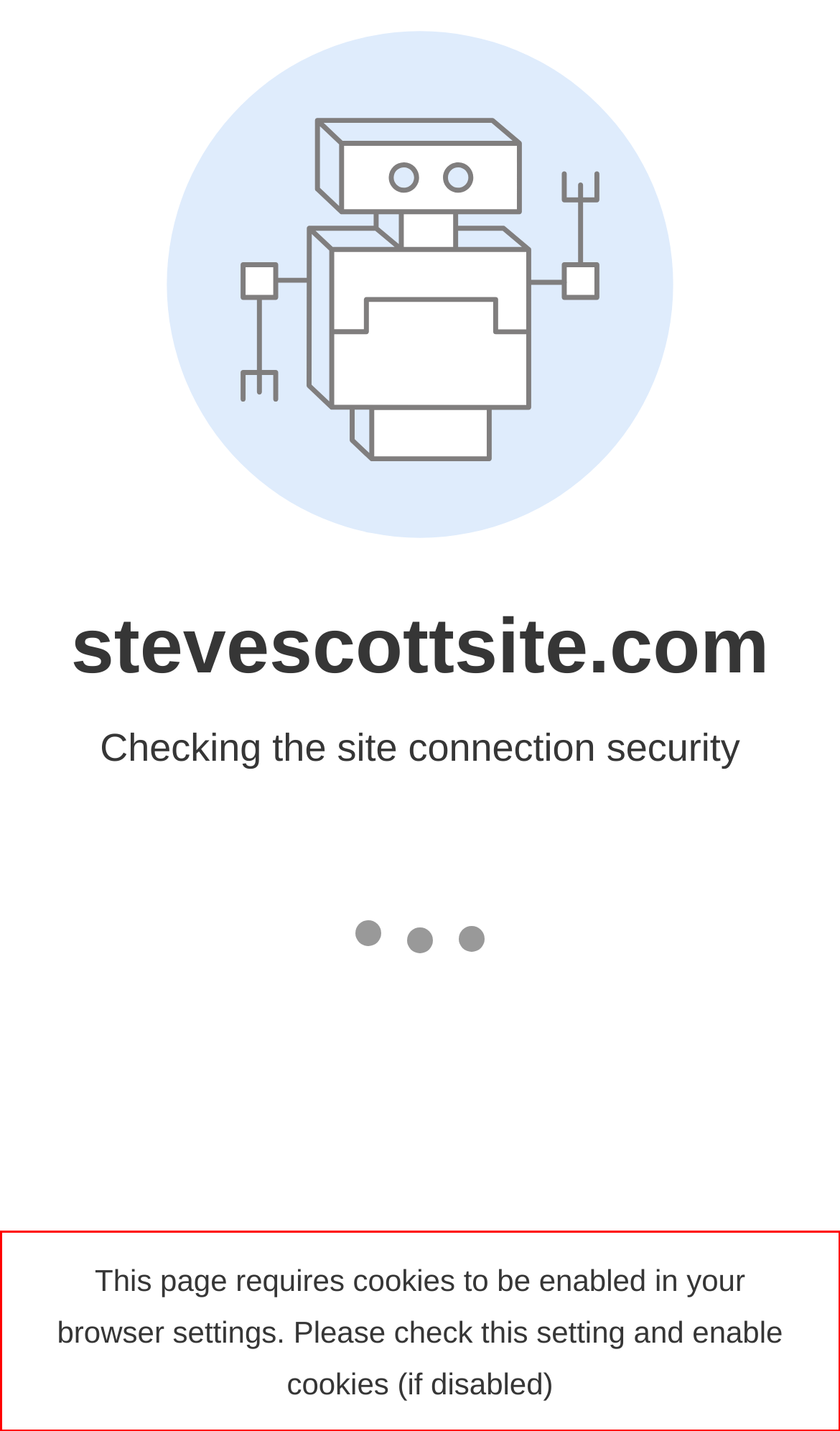Given a screenshot of a webpage containing a red rectangle bounding box, extract and provide the text content found within the red bounding box.

This page requires cookies to be enabled in your browser settings. Please check this setting and enable cookies (if disabled)